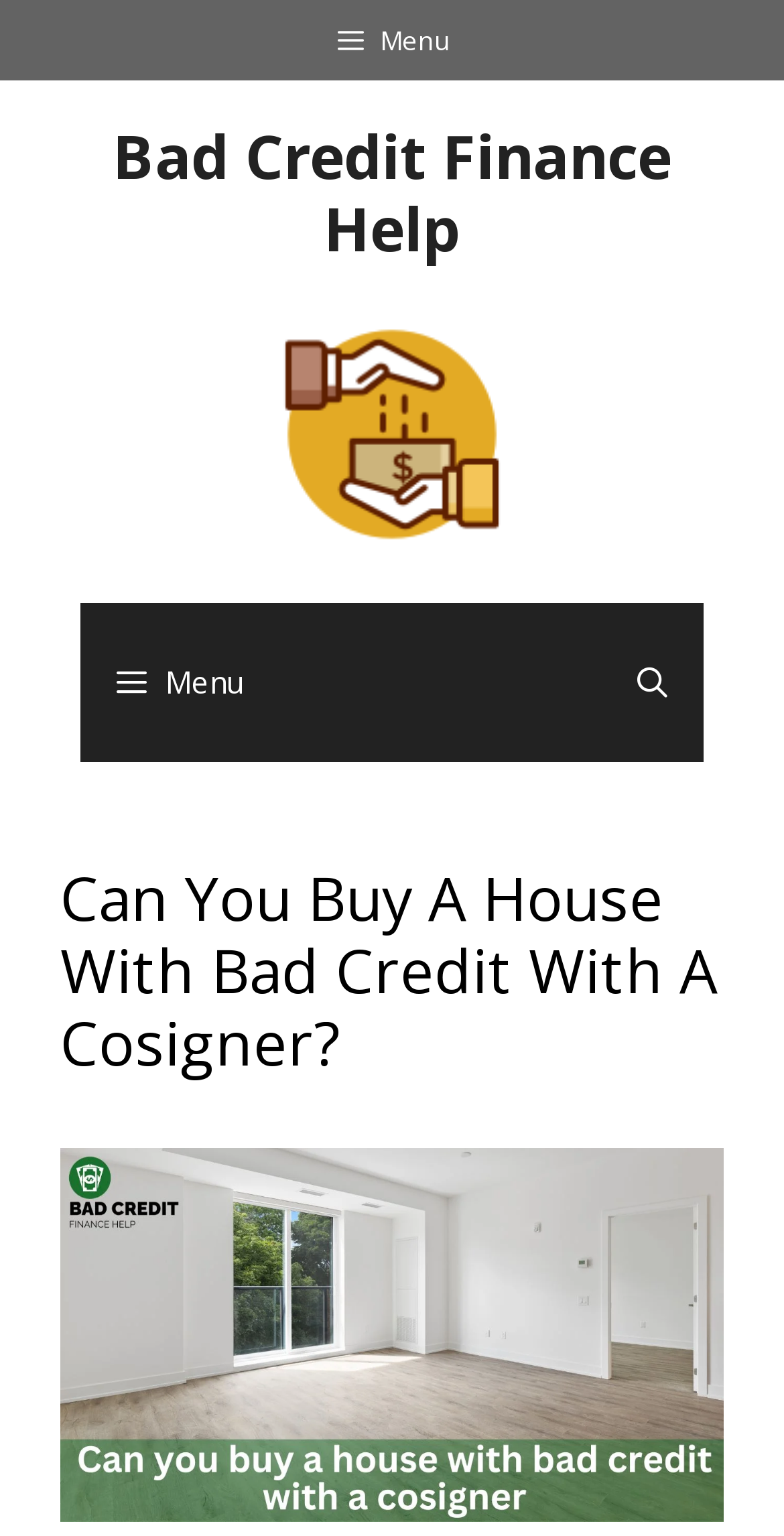Locate and extract the text of the main heading on the webpage.

Can You Buy A House With Bad Credit With A Cosigner?